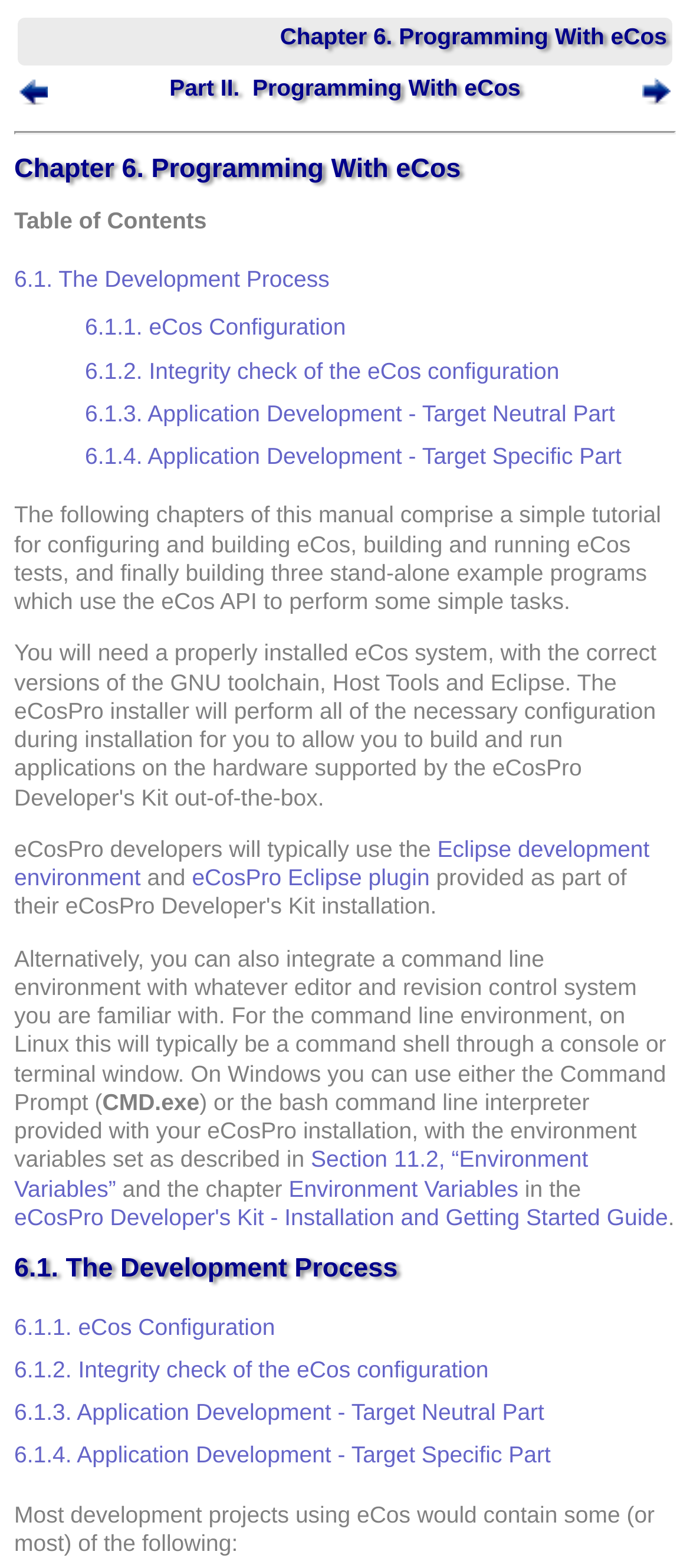Find the bounding box coordinates for the element that must be clicked to complete the instruction: "Click the 'Prev' link". The coordinates should be four float numbers between 0 and 1, indicated as [left, top, right, bottom].

[0.026, 0.044, 0.213, 0.075]